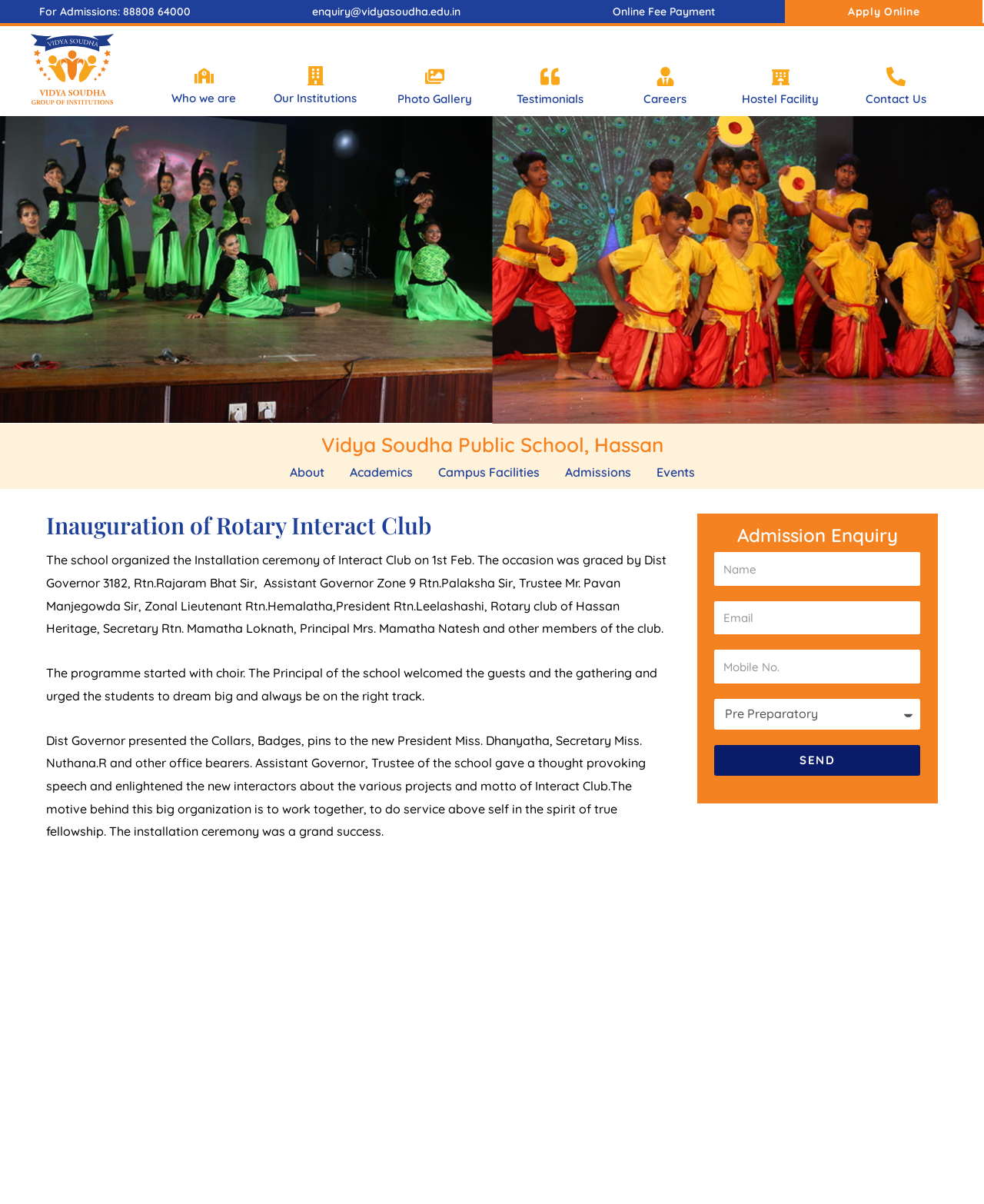Utilize the details in the image to give a detailed response to the question: What is the name of the school?

I found the name of the school by looking at the heading 'Vidya Soudha Public School, Hassan' which is located at the top of the webpage.